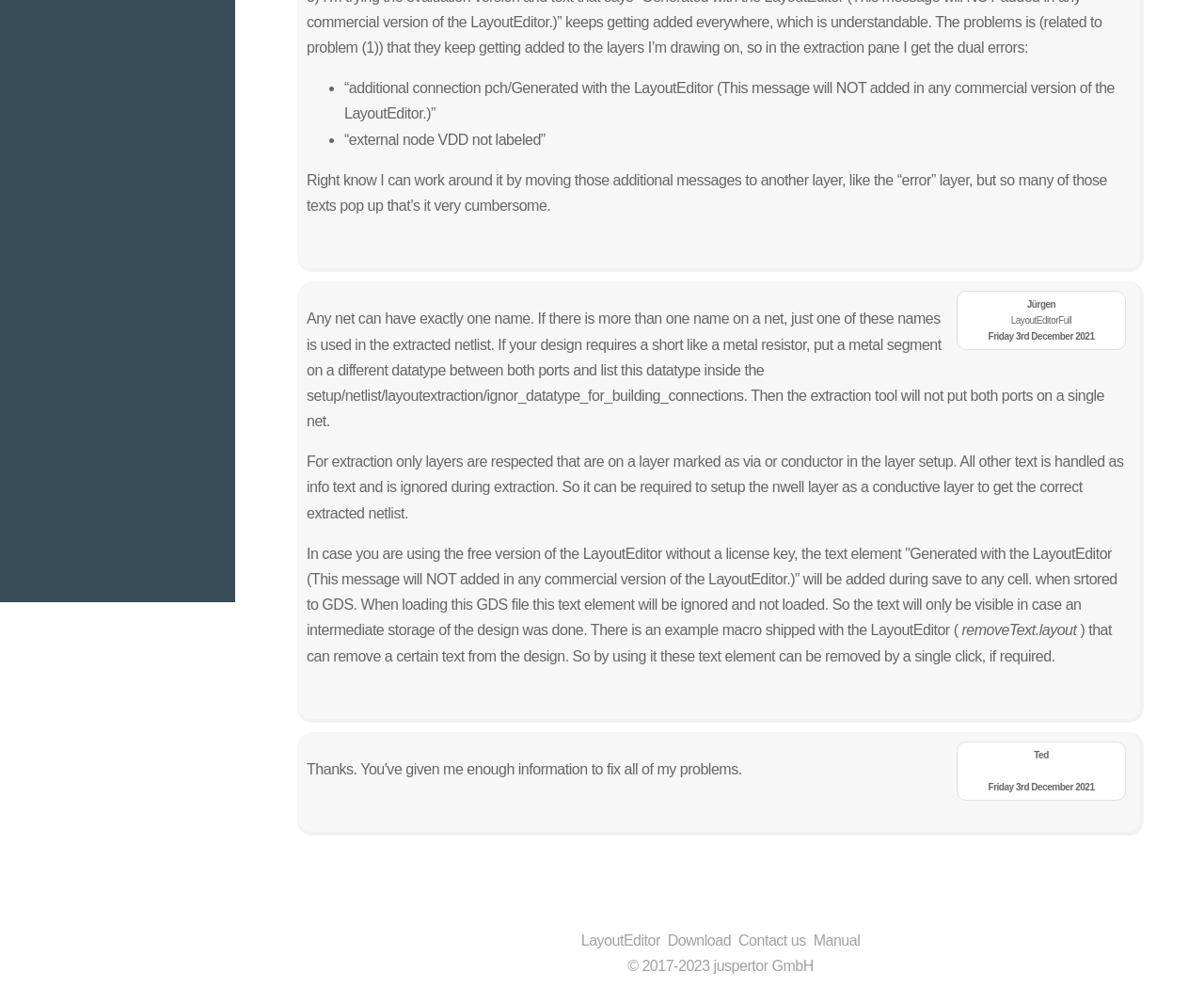Identify the bounding box of the UI element described as follows: "Manual". Provide the coordinates as four float numbers in the range of 0 to 1 [left, top, right, bottom].

[0.676, 0.943, 0.714, 0.96]